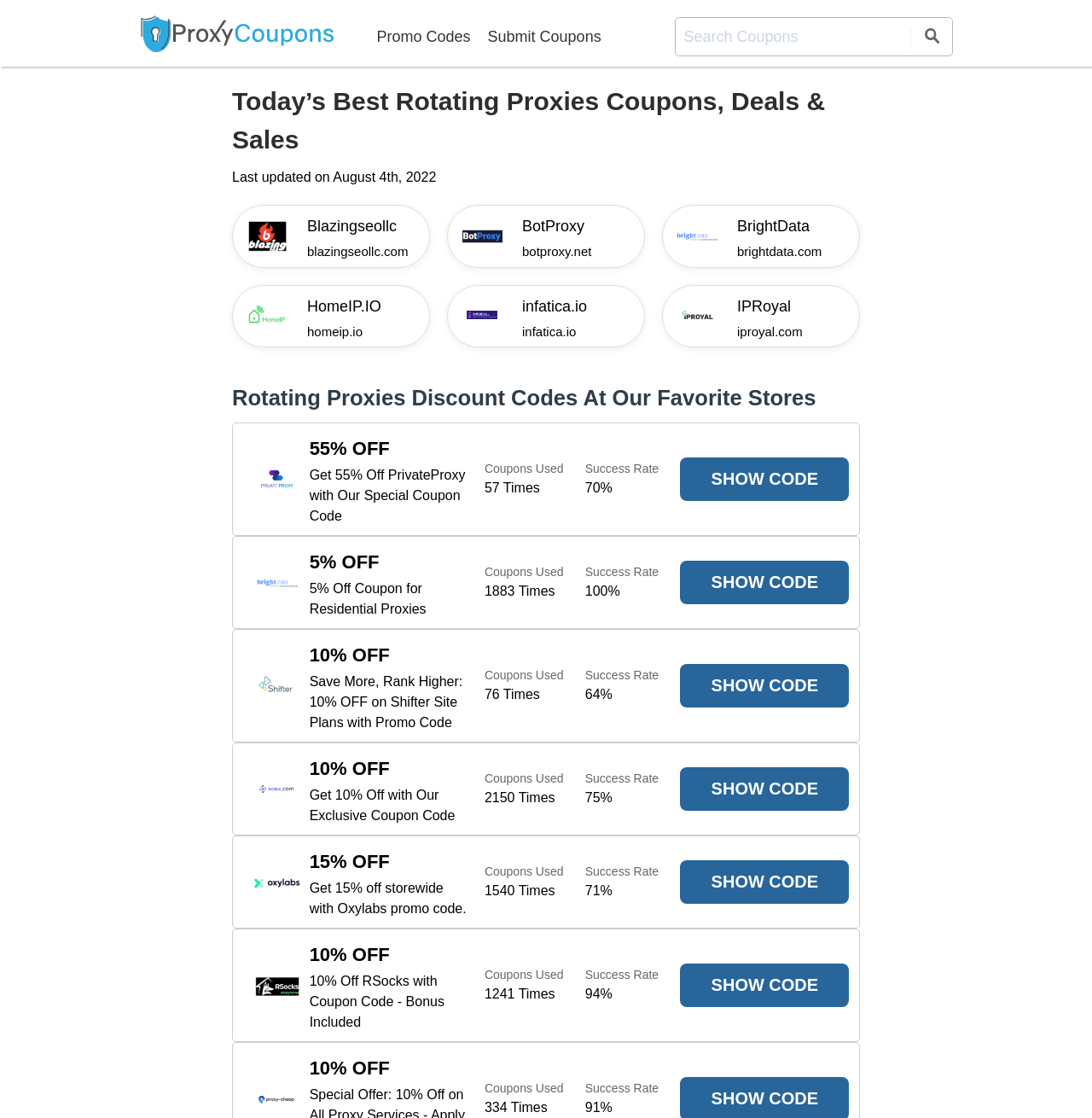Identify the bounding box coordinates of the clickable section necessary to follow the following instruction: "Search for coupons". The coordinates should be presented as four float numbers from 0 to 1, i.e., [left, top, right, bottom].

[0.618, 0.015, 0.872, 0.05]